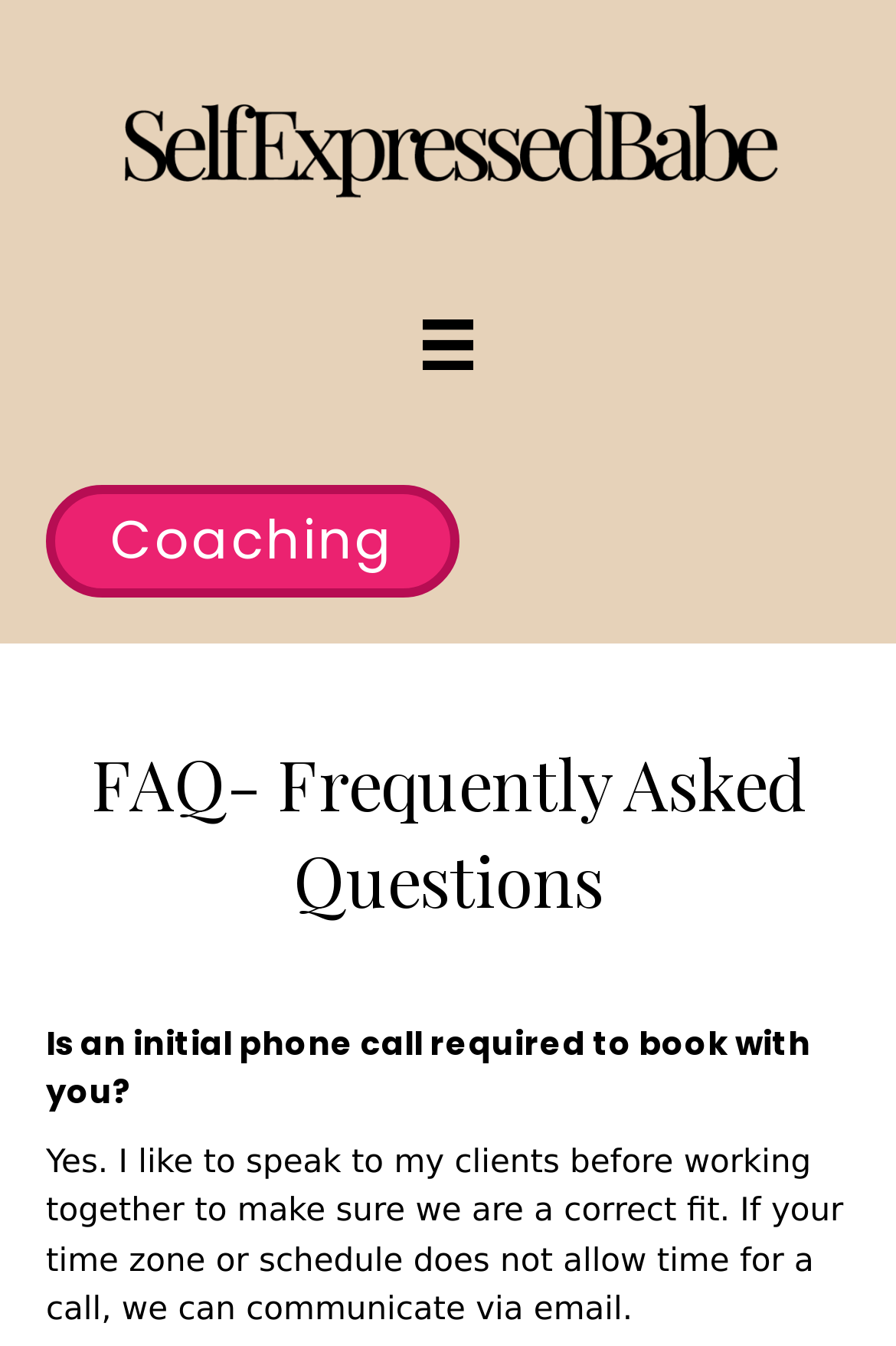Please provide the bounding box coordinate of the region that matches the element description: Coaching. Coordinates should be in the format (top-left x, top-left y, bottom-right x, bottom-right y) and all values should be between 0 and 1.

[0.051, 0.36, 0.512, 0.445]